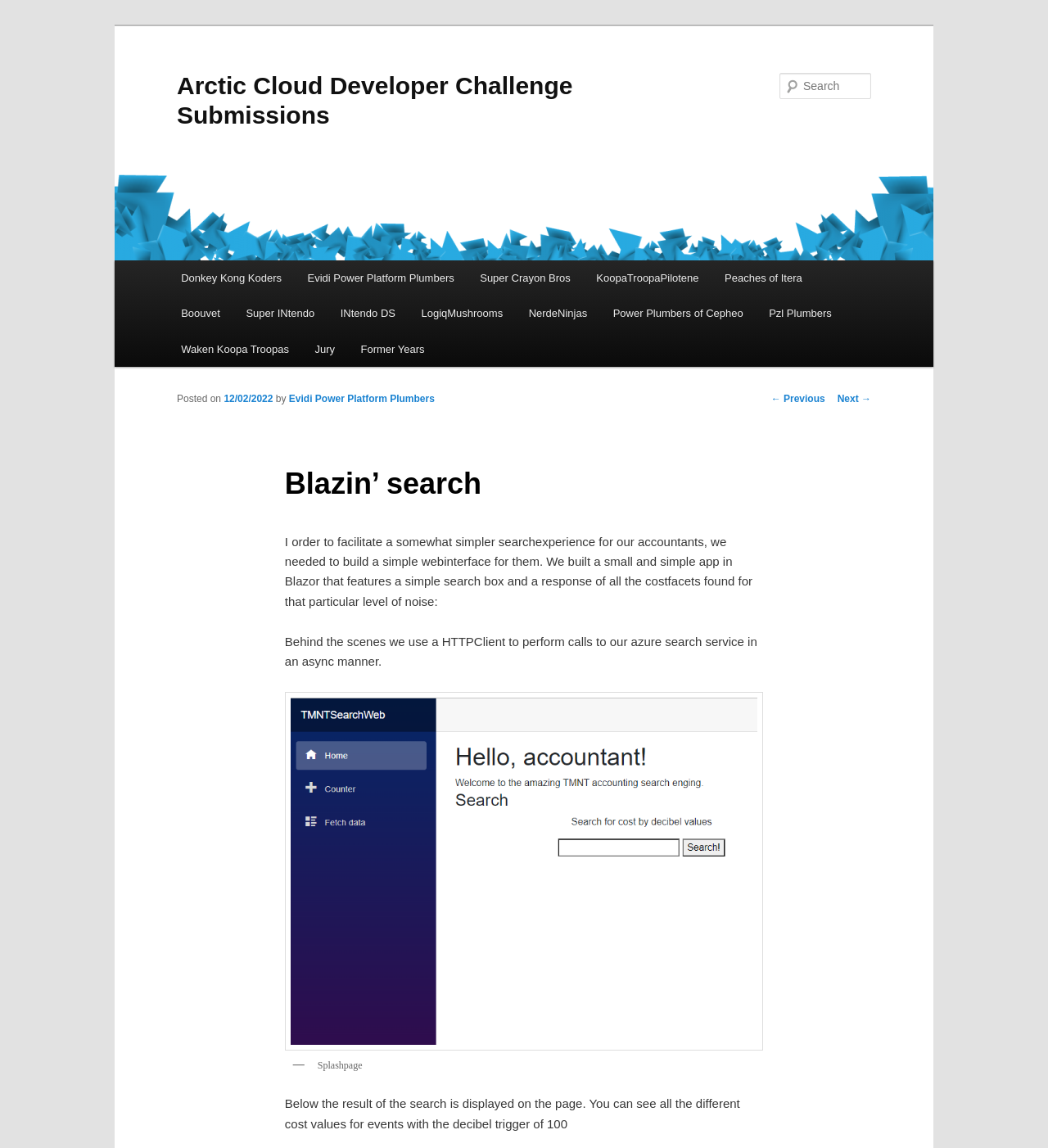What is the name of the challenge?
Using the image as a reference, give a one-word or short phrase answer.

Arctic Cloud Developer Challenge